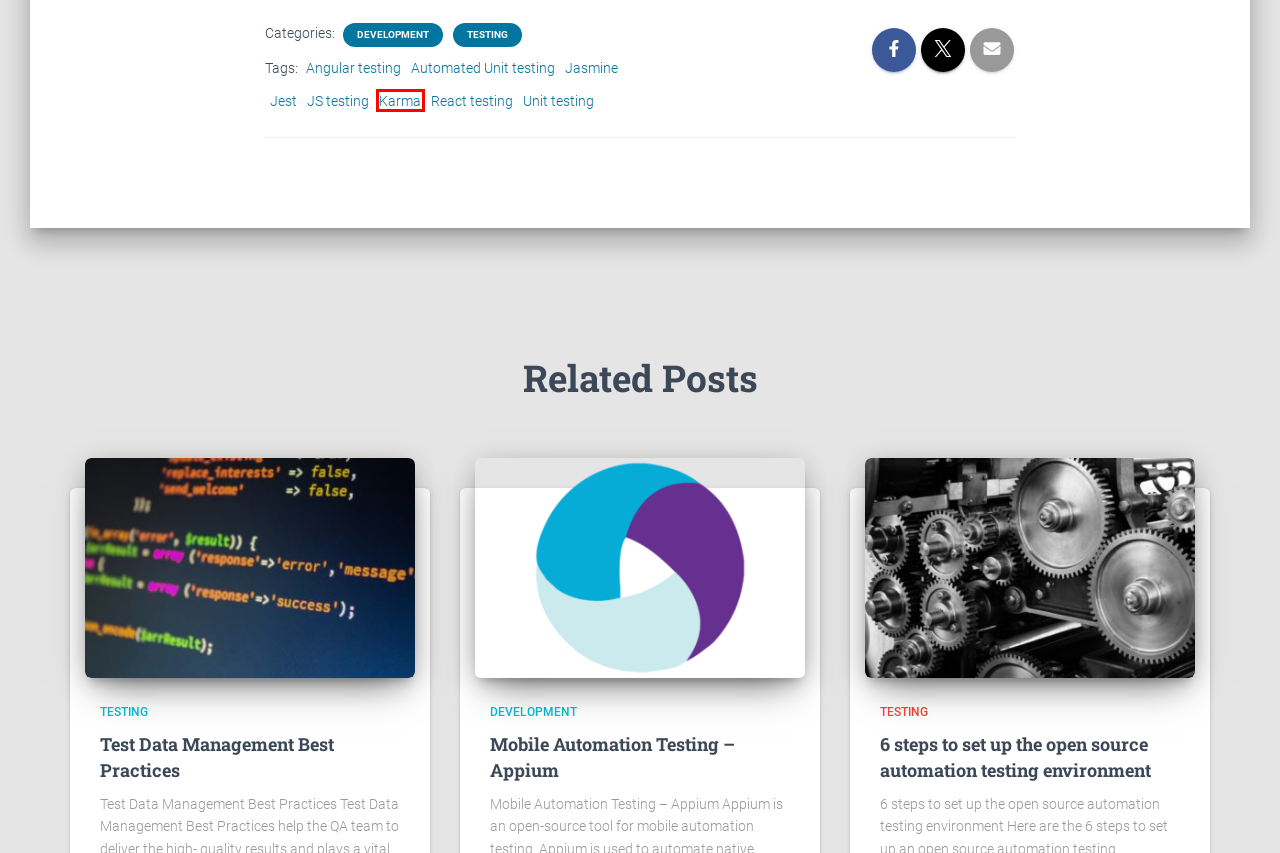A screenshot of a webpage is given, marked with a red bounding box around a UI element. Please select the most appropriate webpage description that fits the new page after clicking the highlighted element. Here are the candidates:
A. Mobile Automation Testing - Appium - Definition Tech Services
B. Karma Archives - Definition Tech Services
C. Jest Archives - Definition Tech Services
D. Unit testing Archives - Definition Tech Services
E. Angular testing Archives - Definition Tech Services
F. Development Archives - Definition Tech Services
G. Automated Unit testing Archives - Definition Tech Services
H. Jasmine Archives - Definition Tech Services

B